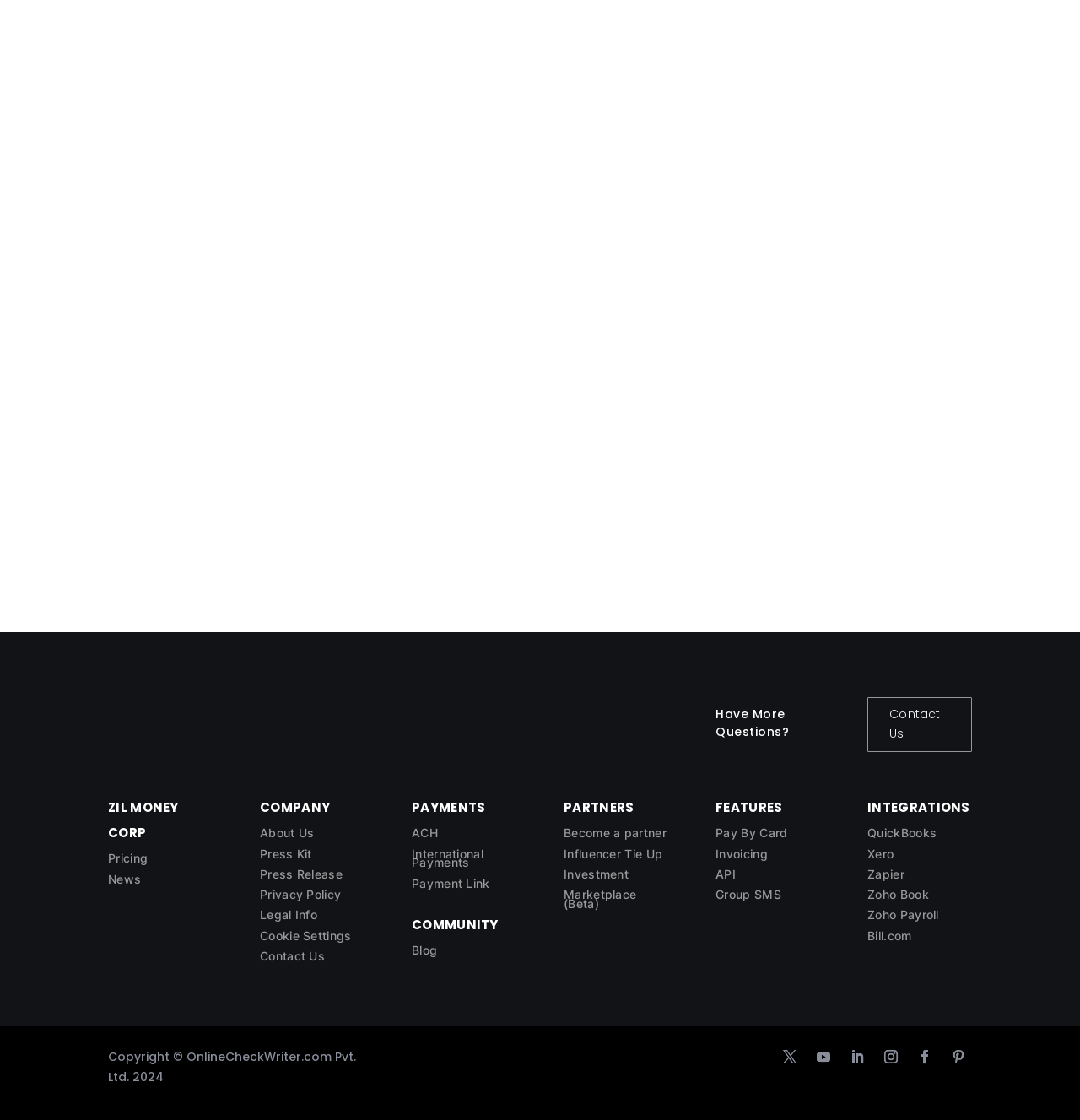Please determine the bounding box coordinates of the clickable area required to carry out the following instruction: "Check the pricing". The coordinates must be four float numbers between 0 and 1, represented as [left, top, right, bottom].

[0.1, 0.761, 0.137, 0.773]